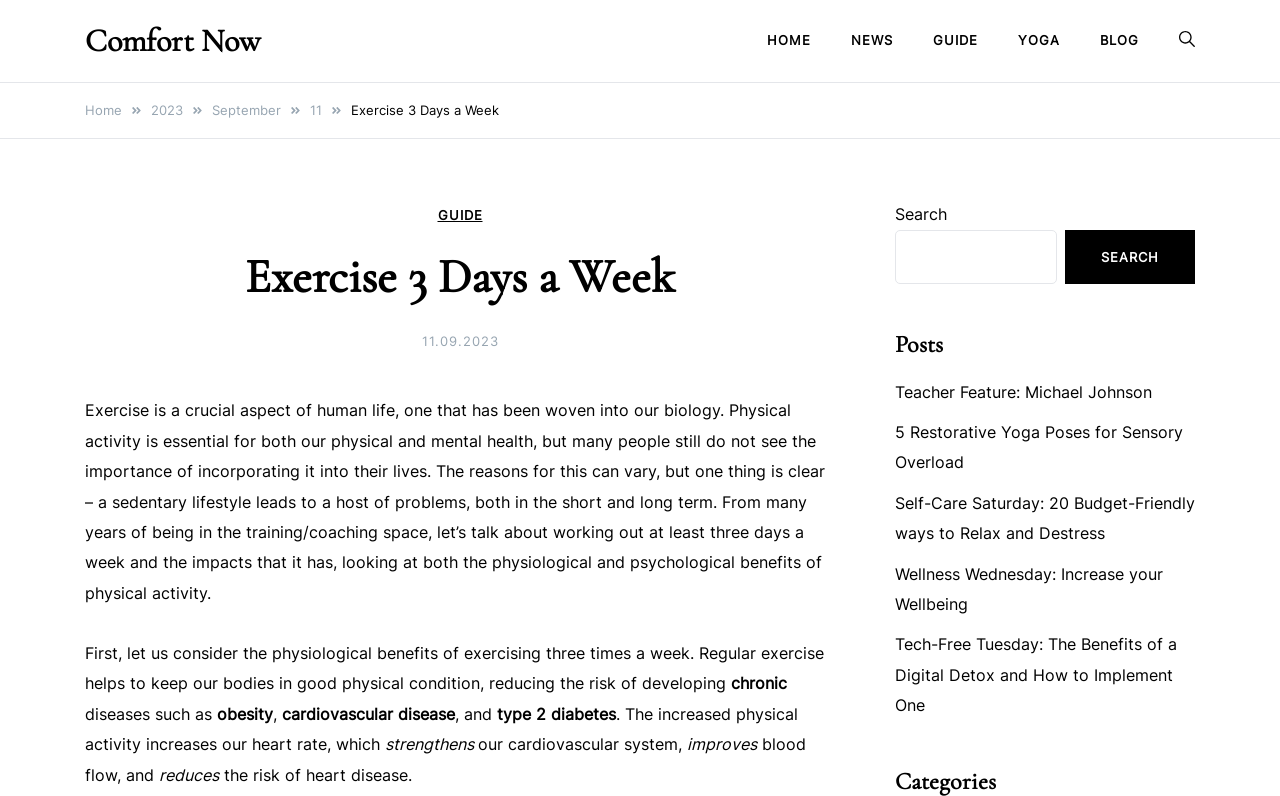How many days a week is exercise recommended?
Based on the image content, provide your answer in one word or a short phrase.

3